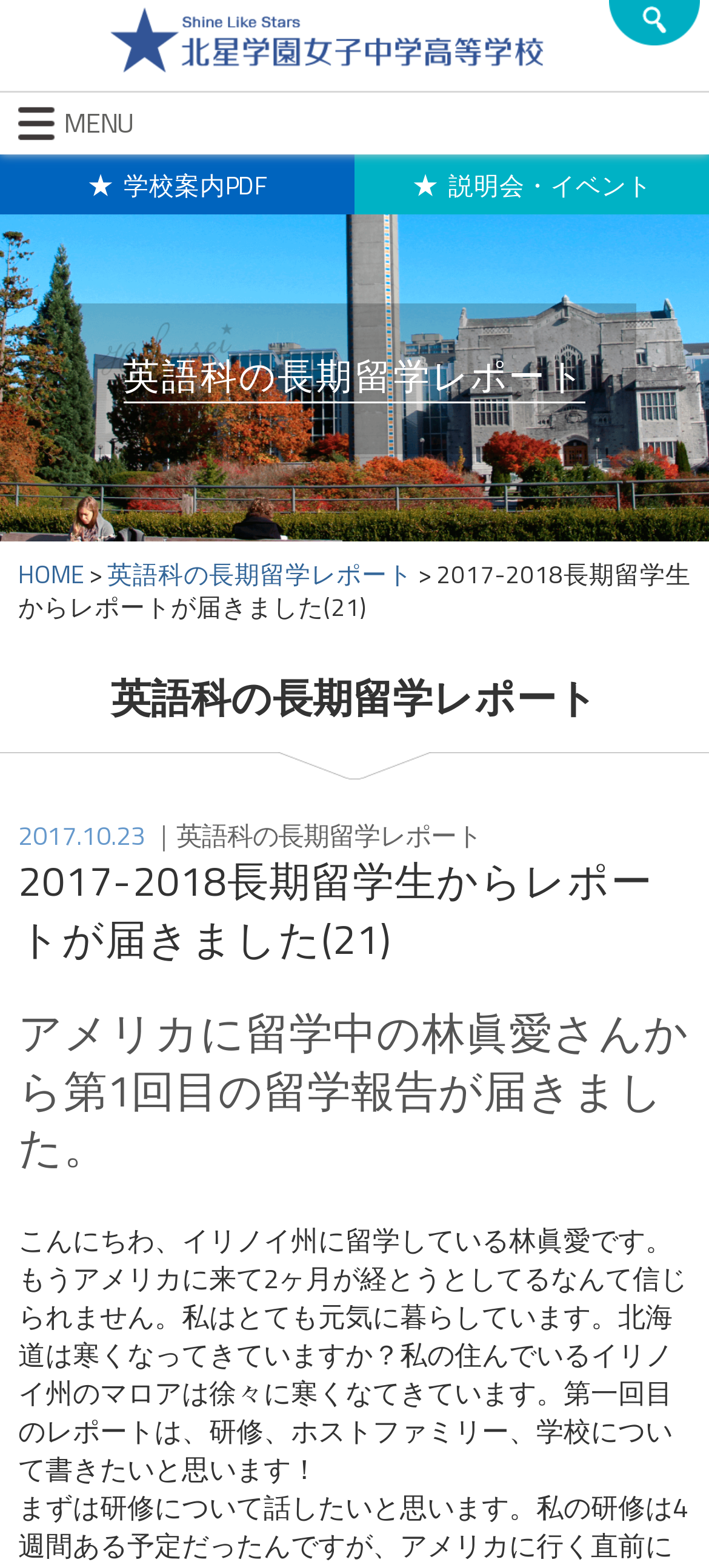Please answer the following query using a single word or phrase: 
How long is the author's research program?

4週間